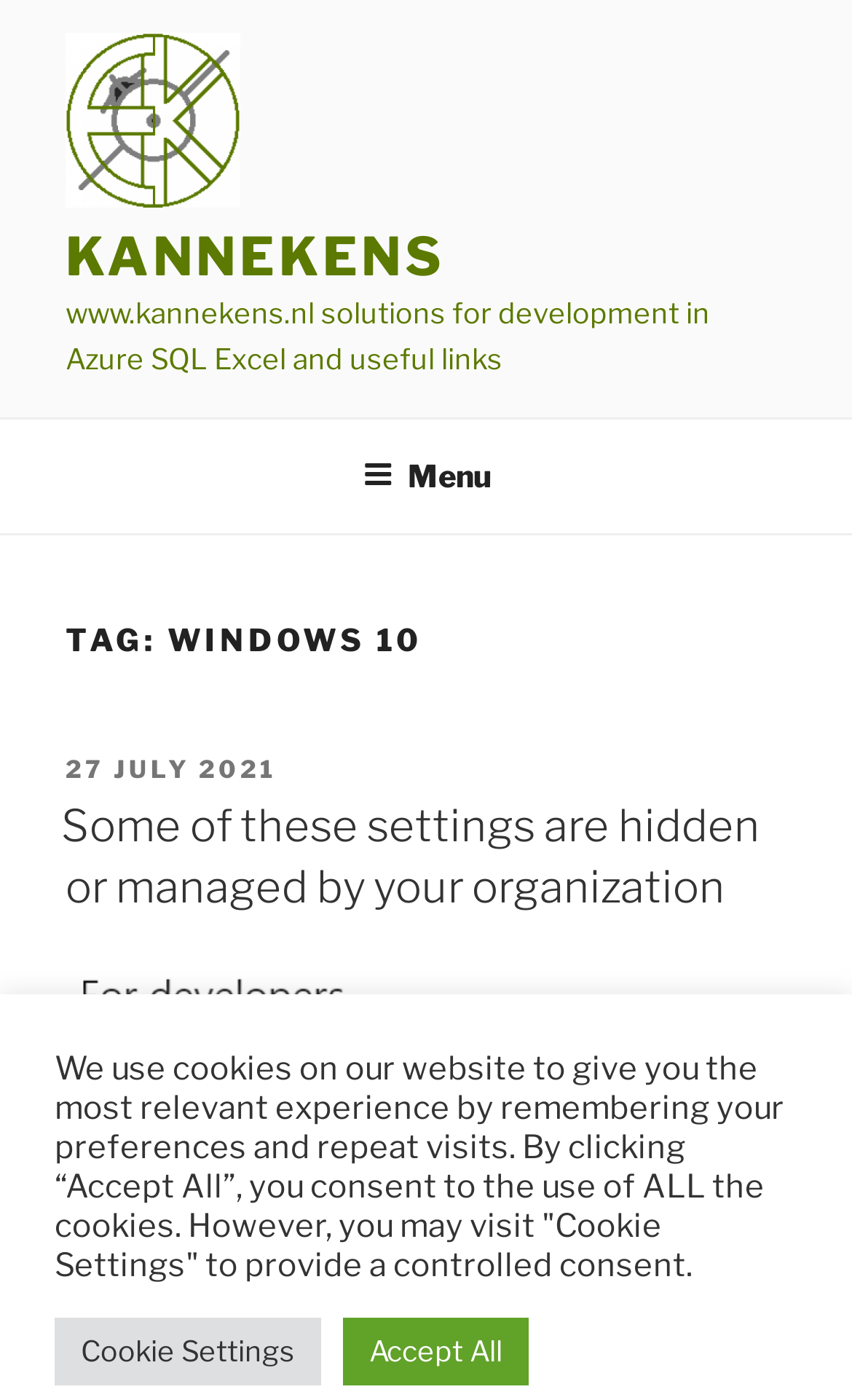Can you look at the image and give a comprehensive answer to the question:
What is the website about?

Based on the webpage content, it appears that the website is focused on providing solutions and information related to Windows 10, specifically in the context of Azure SQL and Excel development.